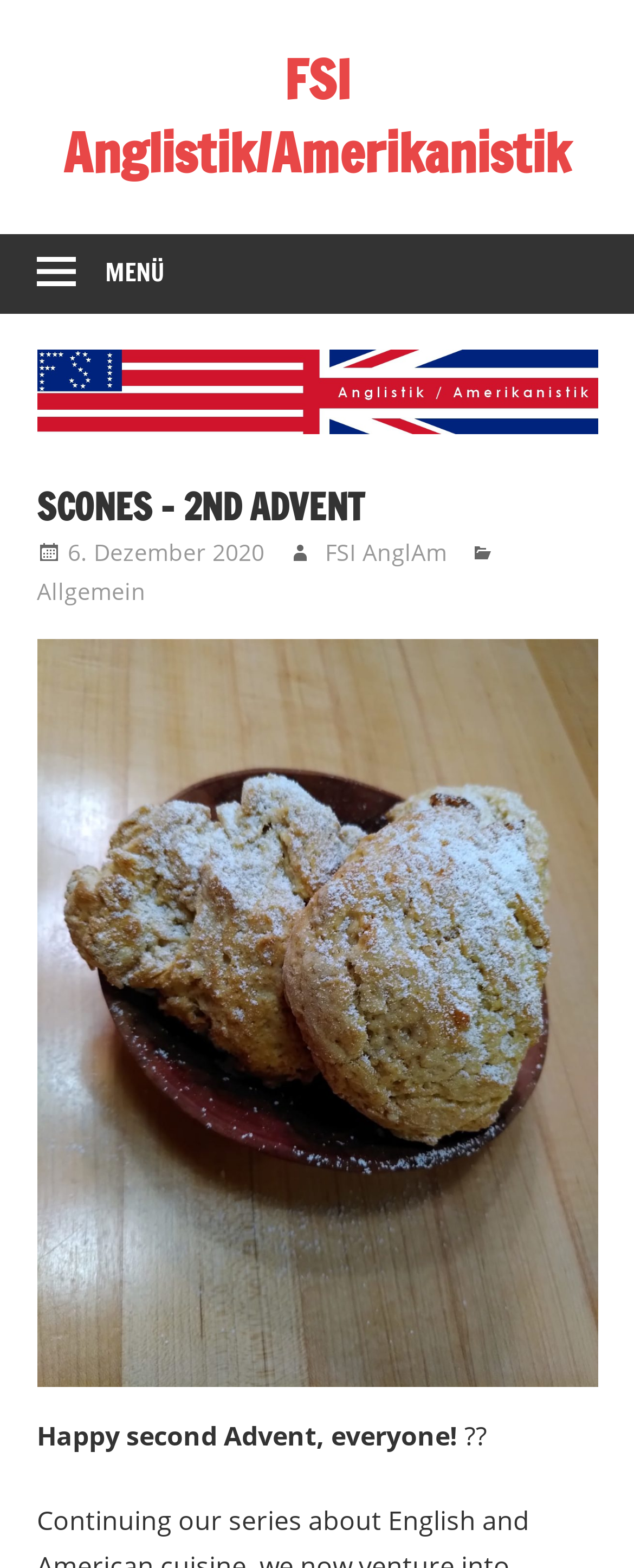Given the element description, predict the bounding box coordinates in the format (top-left x, top-left y, bottom-right x, bottom-right y), using floating point numbers between 0 and 1: FSI Anglistik/Amerikanistik

[0.1, 0.027, 0.9, 0.121]